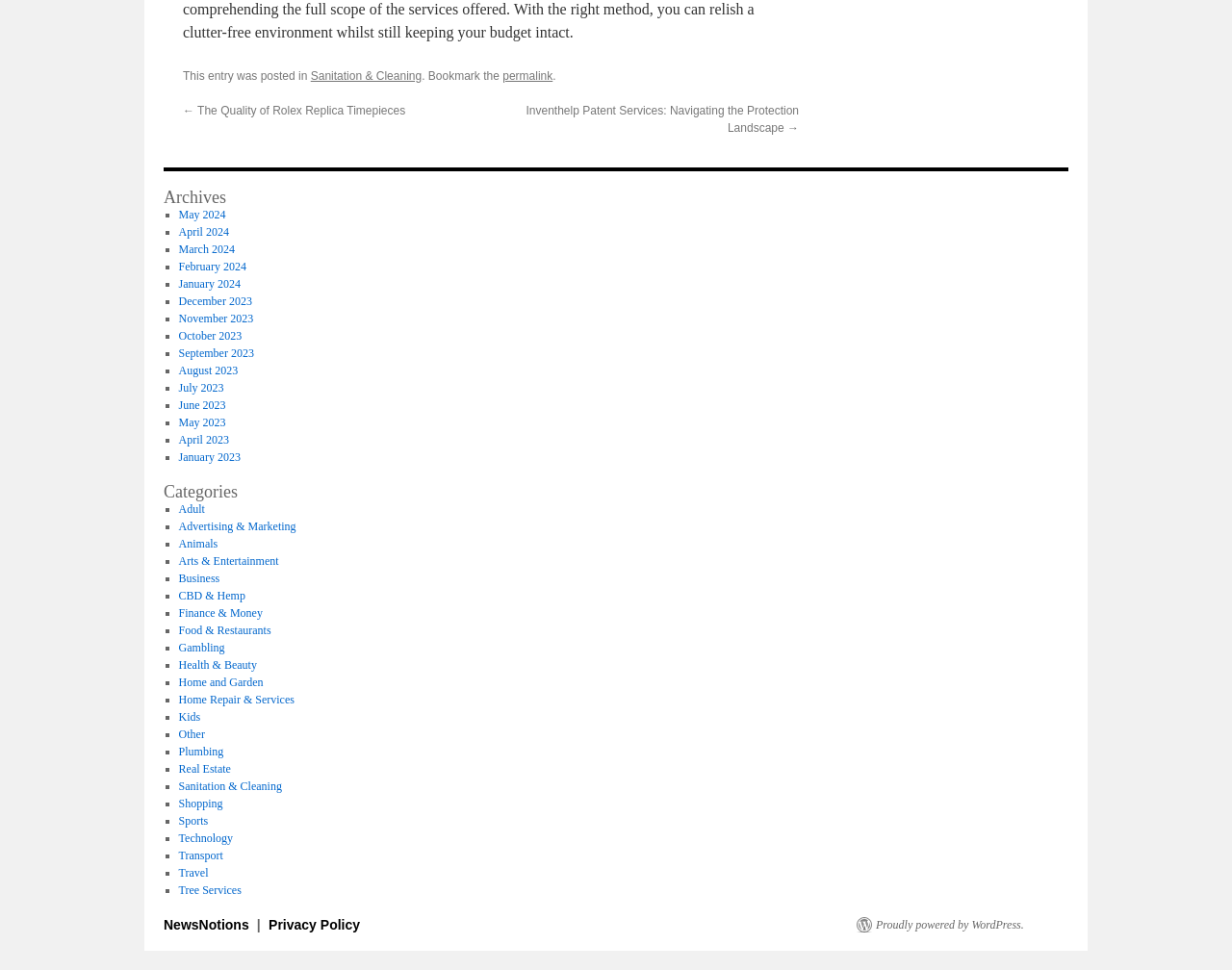Could you please study the image and provide a detailed answer to the question:
How many categories are there?

I counted the number of categories listed under the 'Categories' heading, and there are 21 categories, ranging from 'Adult' to 'Sports'.